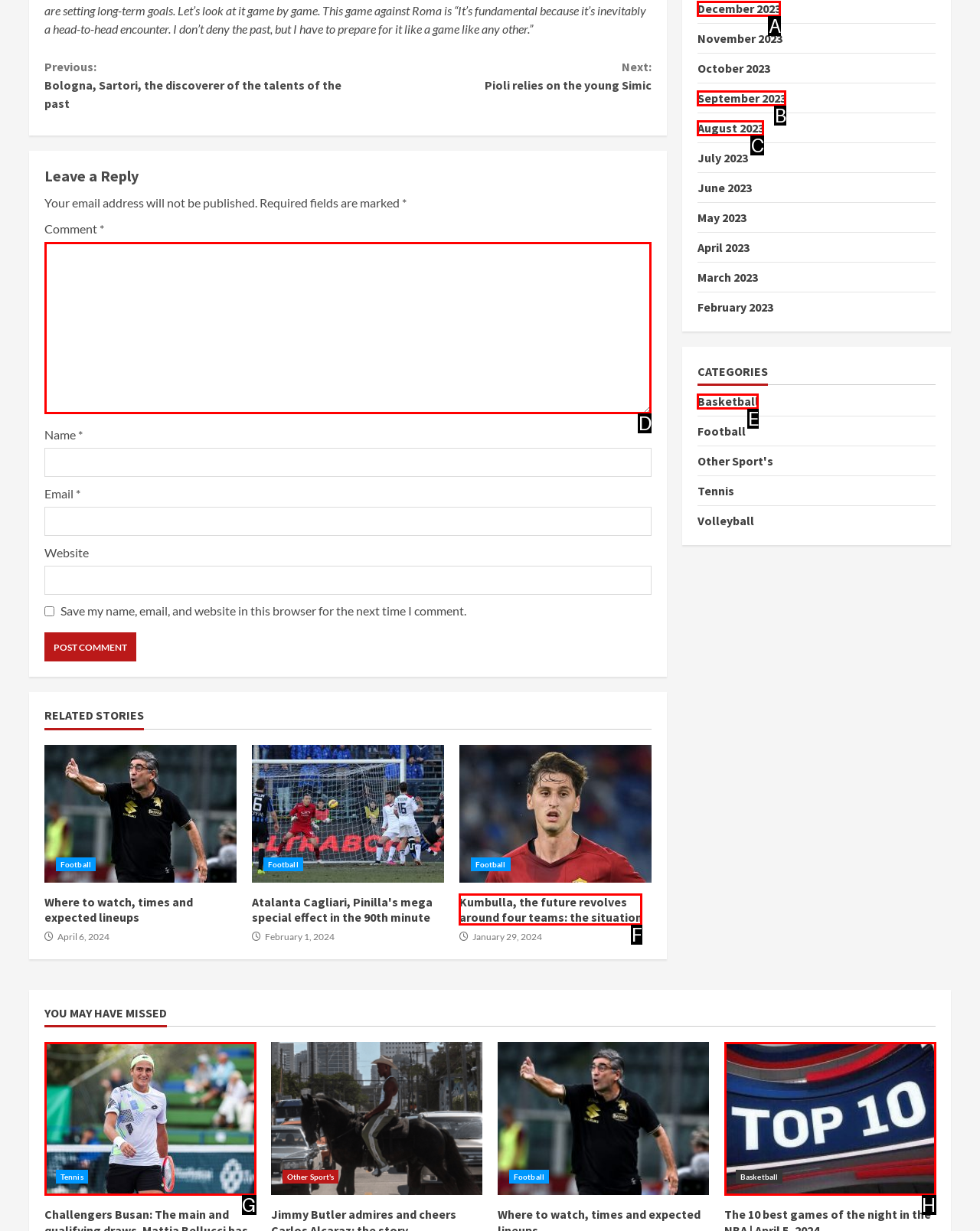Given the description: September 2023, identify the HTML element that corresponds to it. Respond with the letter of the correct option.

B